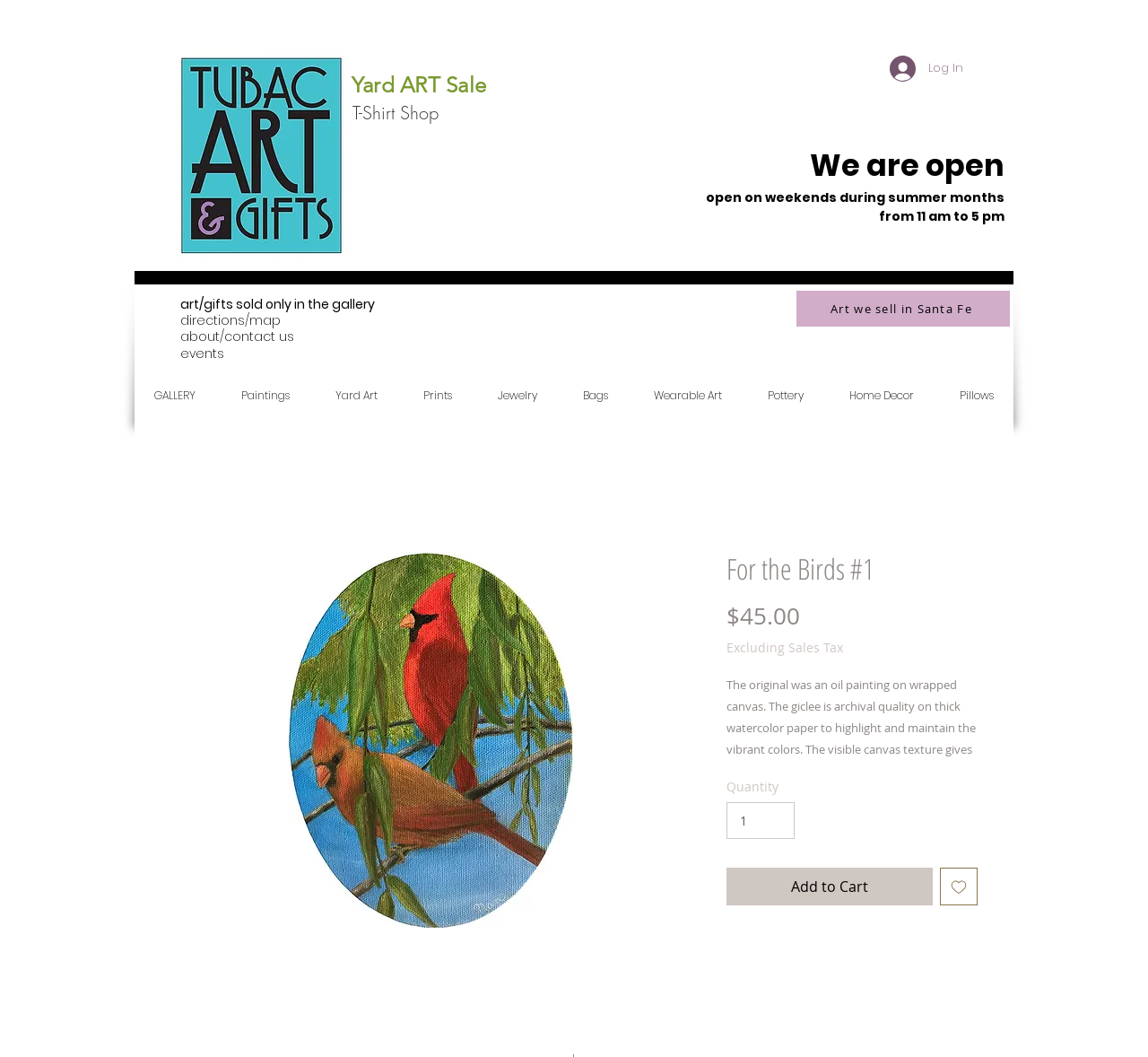Find the bounding box coordinates of the clickable area that will achieve the following instruction: "View the 'Yard ART Sale'".

[0.306, 0.065, 0.544, 0.093]